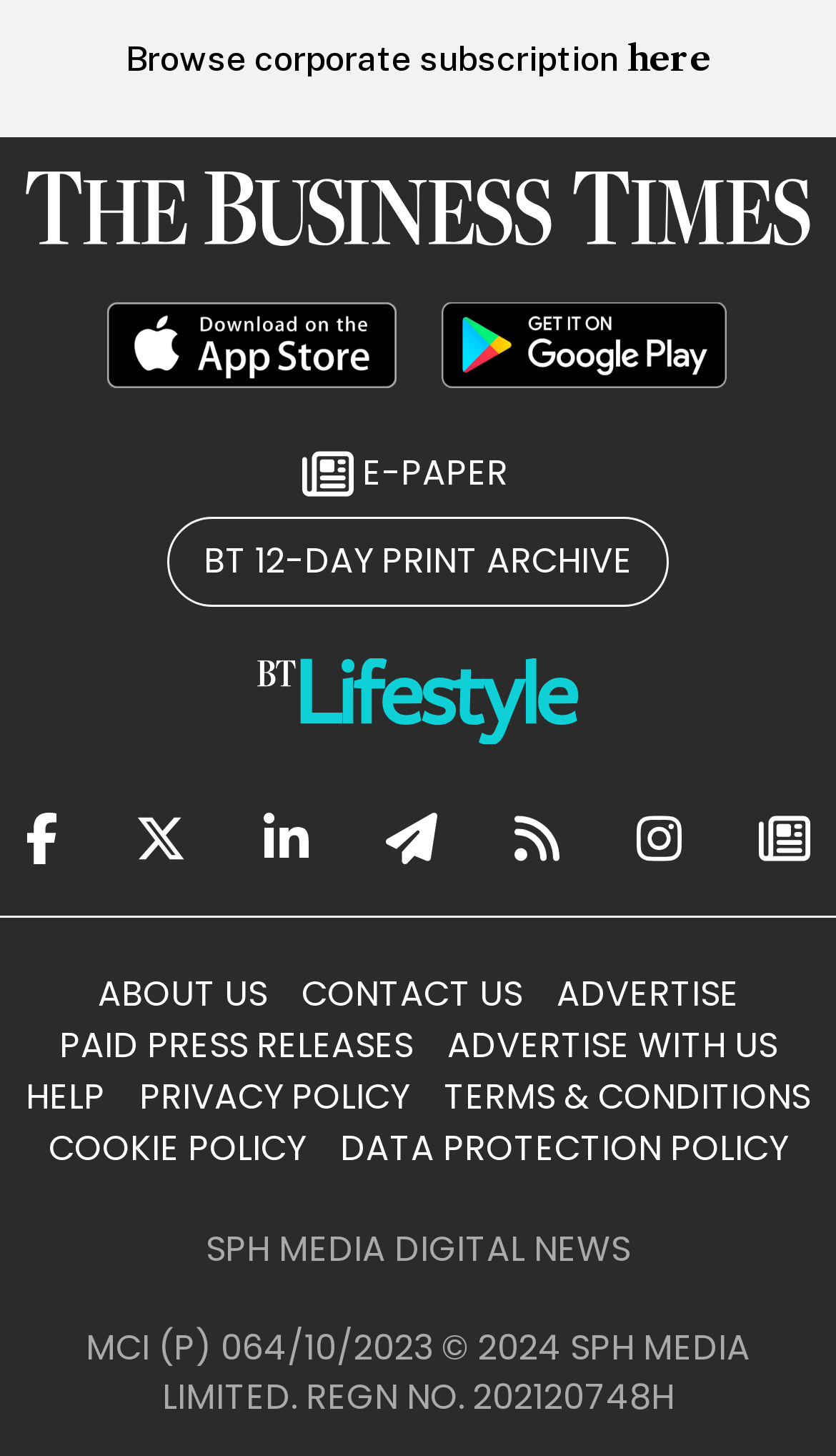Give a concise answer of one word or phrase to the question: 
What is the name of the newspaper?

The Business Times